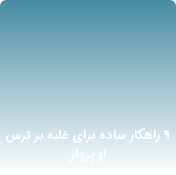What is the topic of the content?
Please utilize the information in the image to give a detailed response to the question.

The caption indicates that the content is focused on offering practical advice for individuals struggling with the anxiety associated with flying, as stated in the title '9 Simple Solutions to Overcome Fear of Flying'.